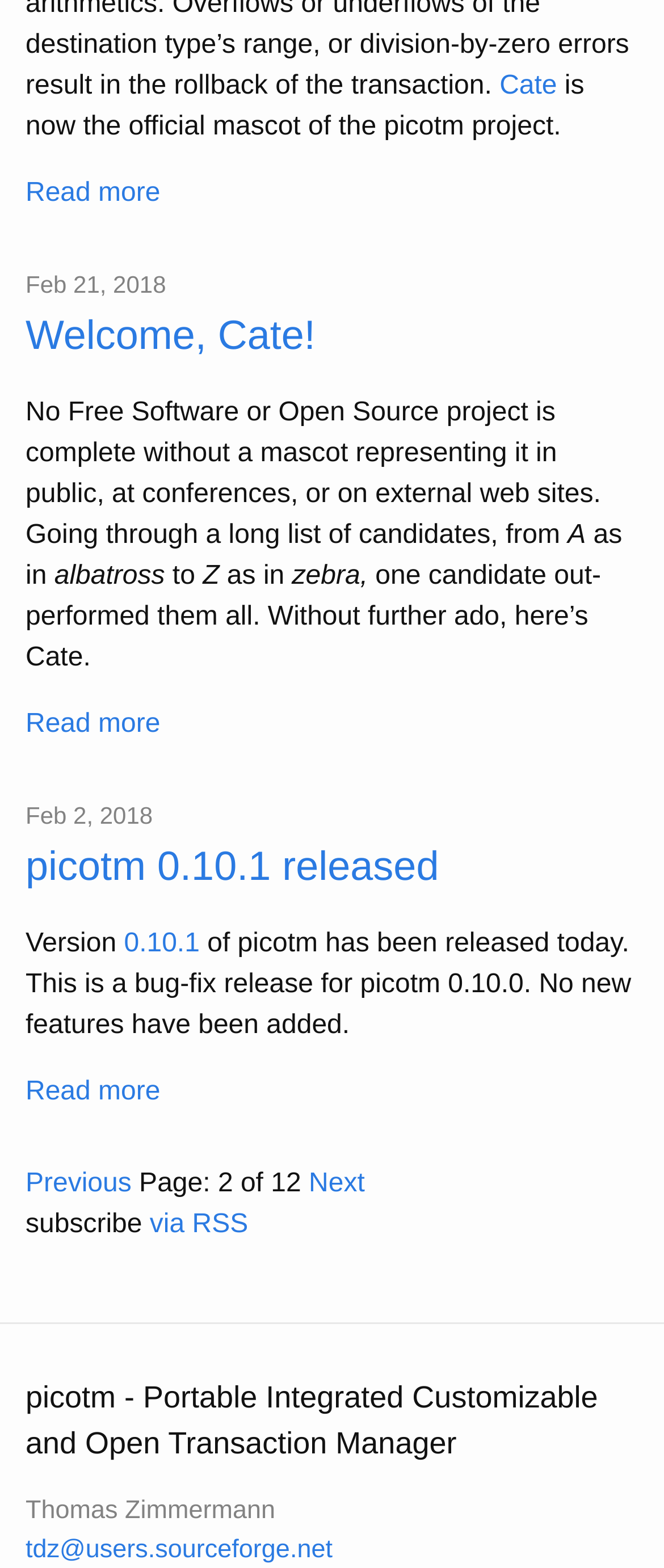How many pages are there in total?
Look at the image and respond with a one-word or short phrase answer.

12